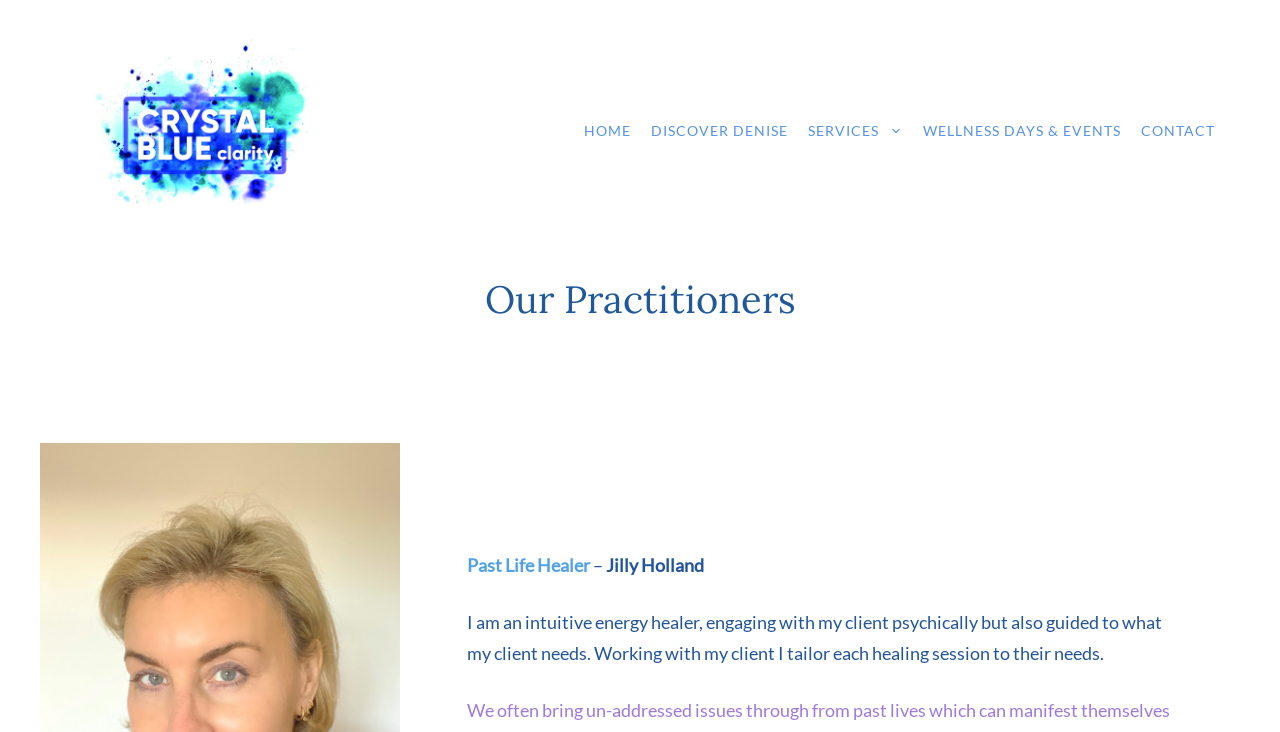Using the description "Wellness Days & Events", locate and provide the bounding box of the UI element.

[0.713, 0.154, 0.884, 0.205]